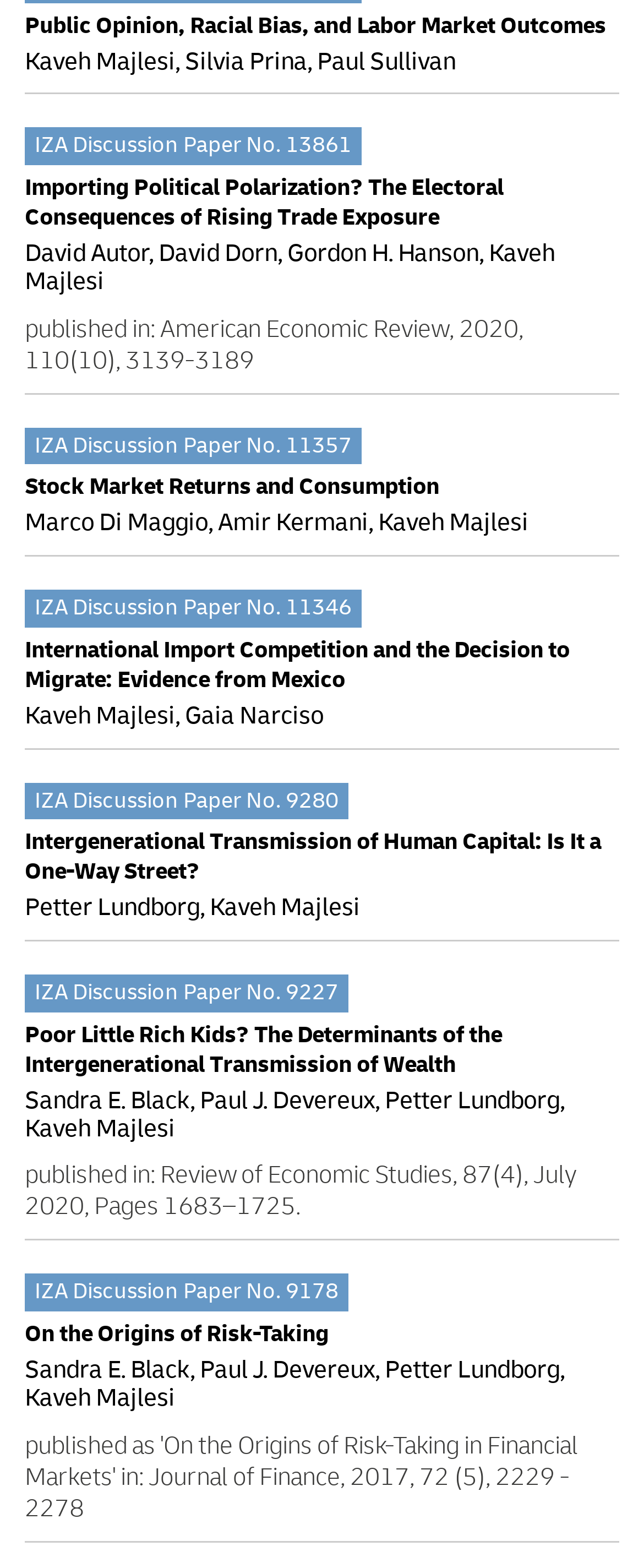Please answer the following question using a single word or phrase: 
How many IZA Discussion Papers are listed on this webpage?

6